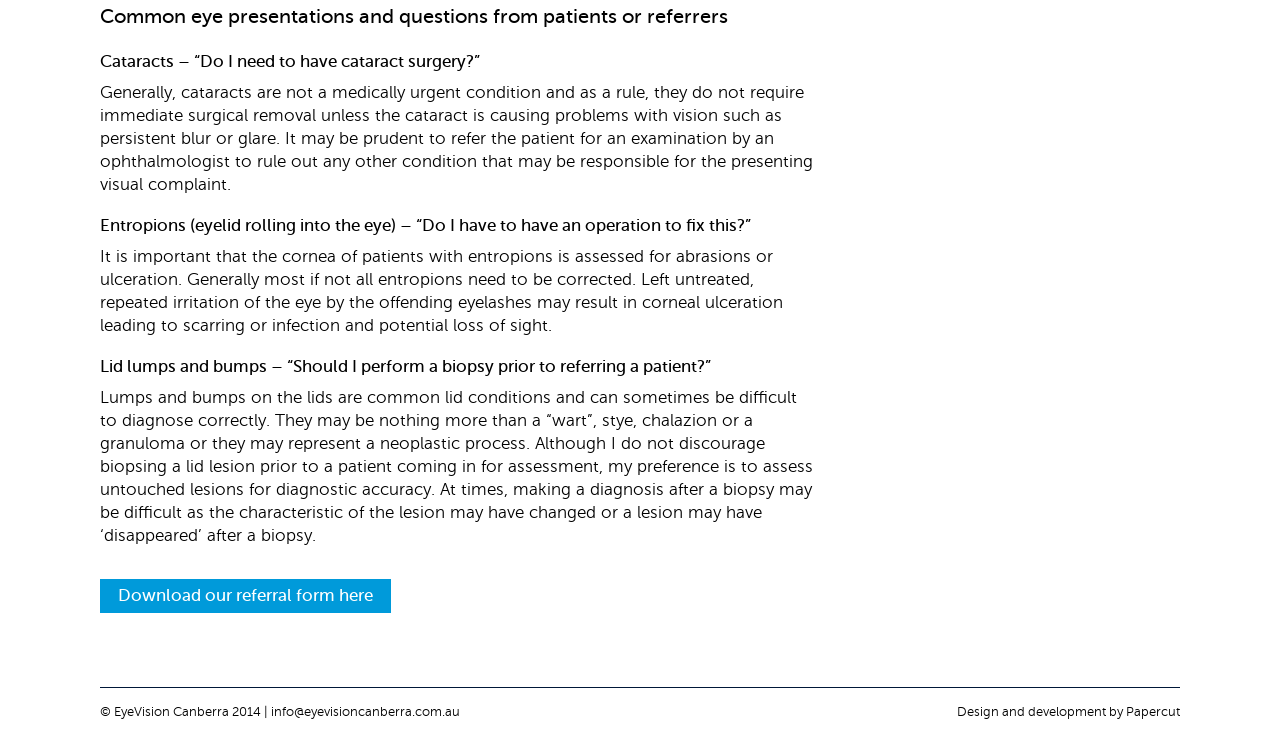Please provide a comprehensive response to the question below by analyzing the image: 
What is the potential consequence of untreated entropions?

According to the StaticText element with the text 'Left untreated, repeated irritation of the eye by the offending eyelashes may result in corneal ulceration leading to scarring or infection and potential loss of sight.', it can be inferred that the potential consequence of untreated entropions is corneal ulceration.